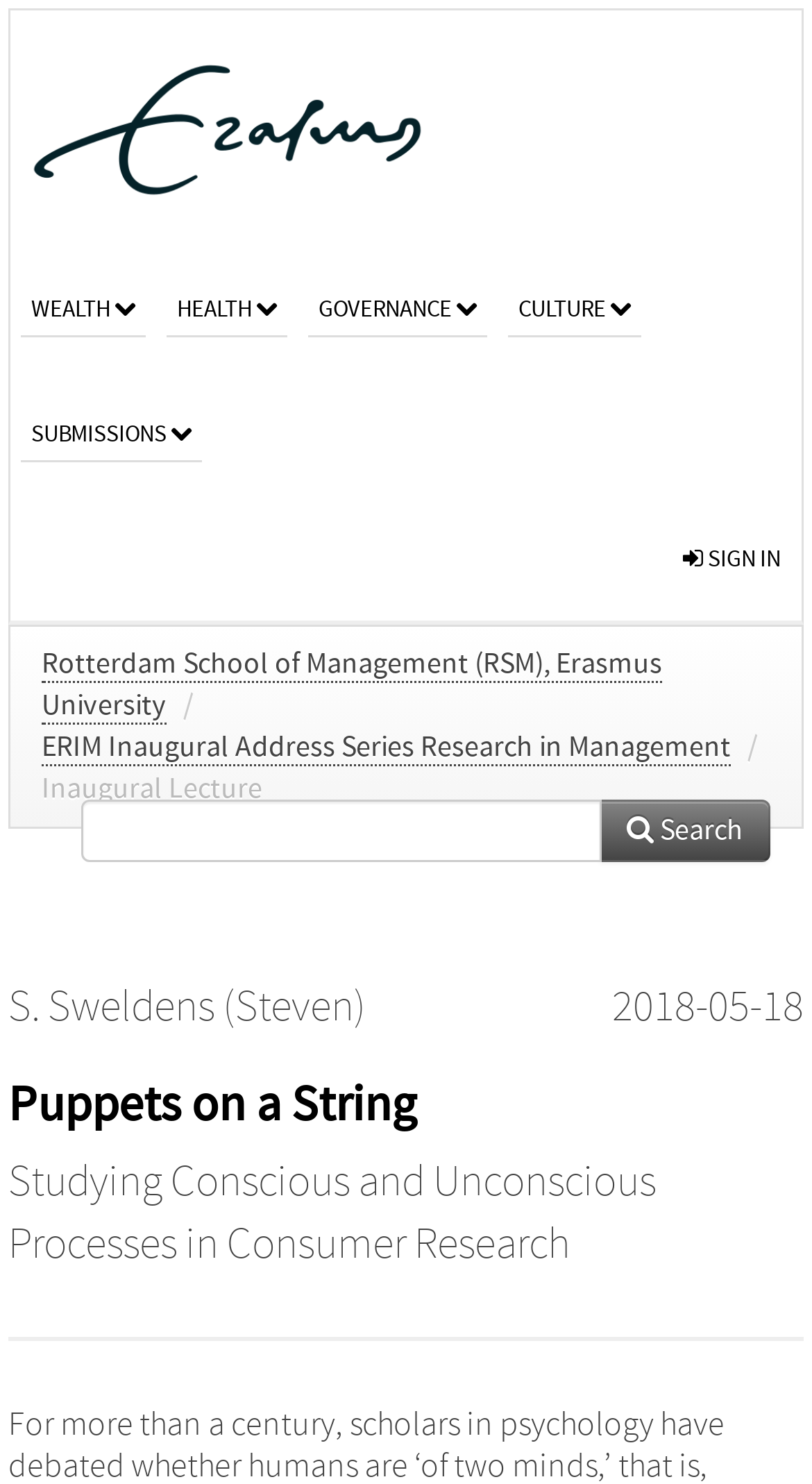What is the text of the first link on the webpage?
Using the image, give a concise answer in the form of a single word or short phrase.

university website